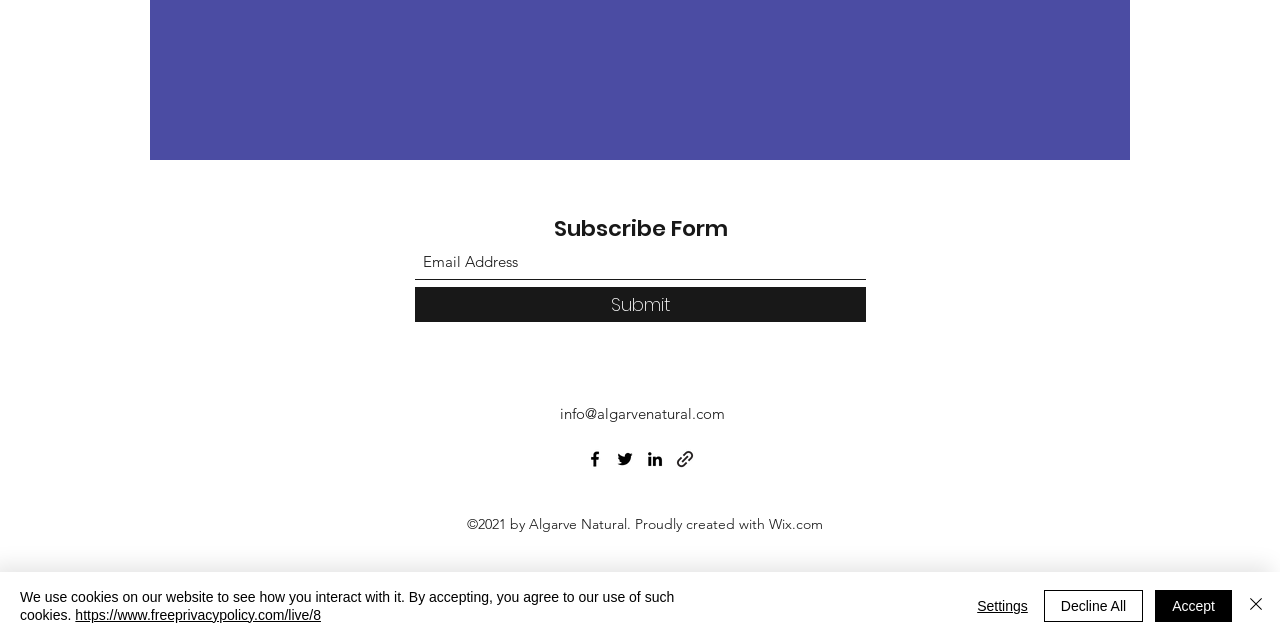Extract the bounding box coordinates for the described element: "Submit". The coordinates should be represented as four float numbers between 0 and 1: [left, top, right, bottom].

[0.324, 0.448, 0.677, 0.503]